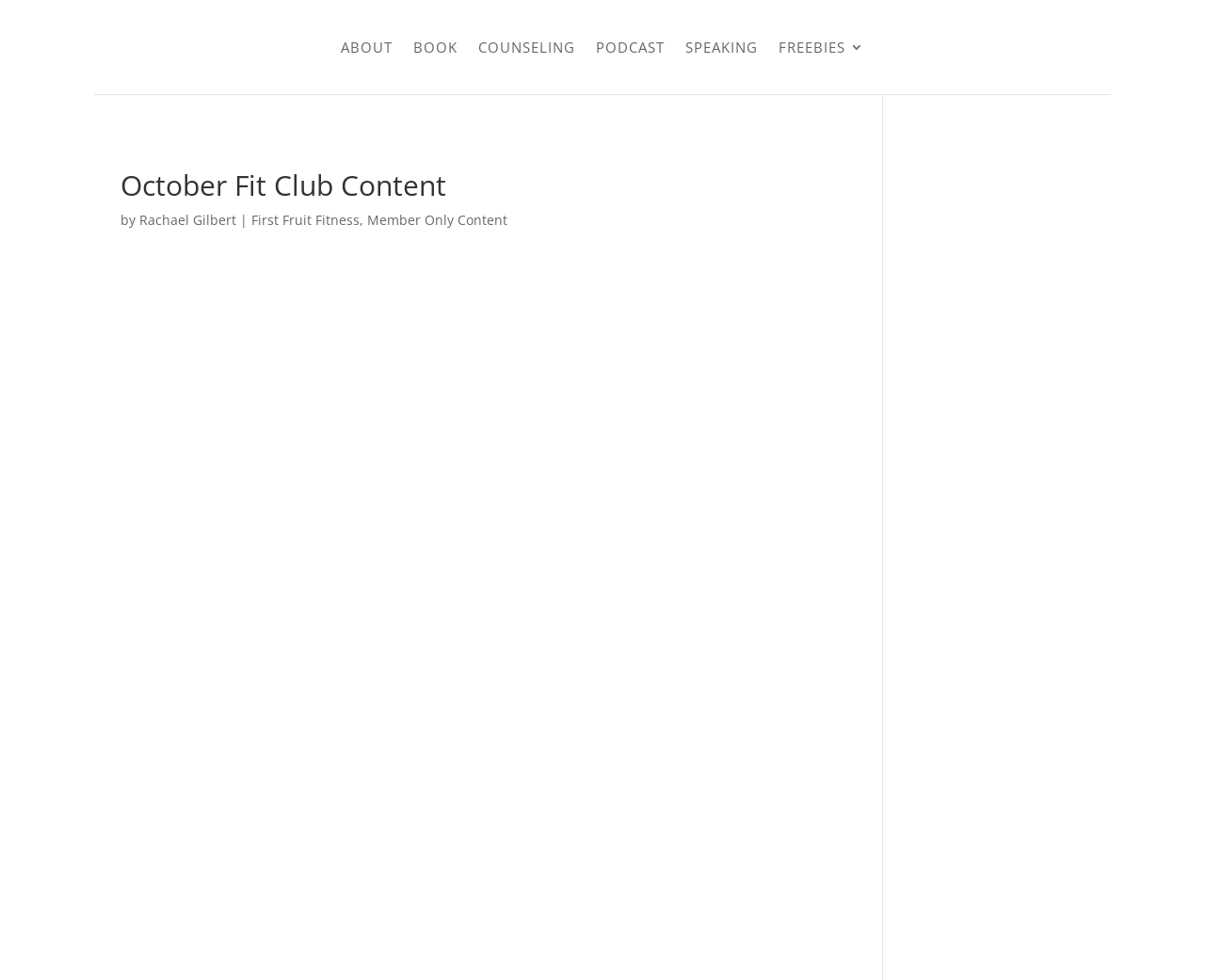Please locate the clickable area by providing the bounding box coordinates to follow this instruction: "visit Rachael Gilbert's page".

[0.116, 0.215, 0.196, 0.233]